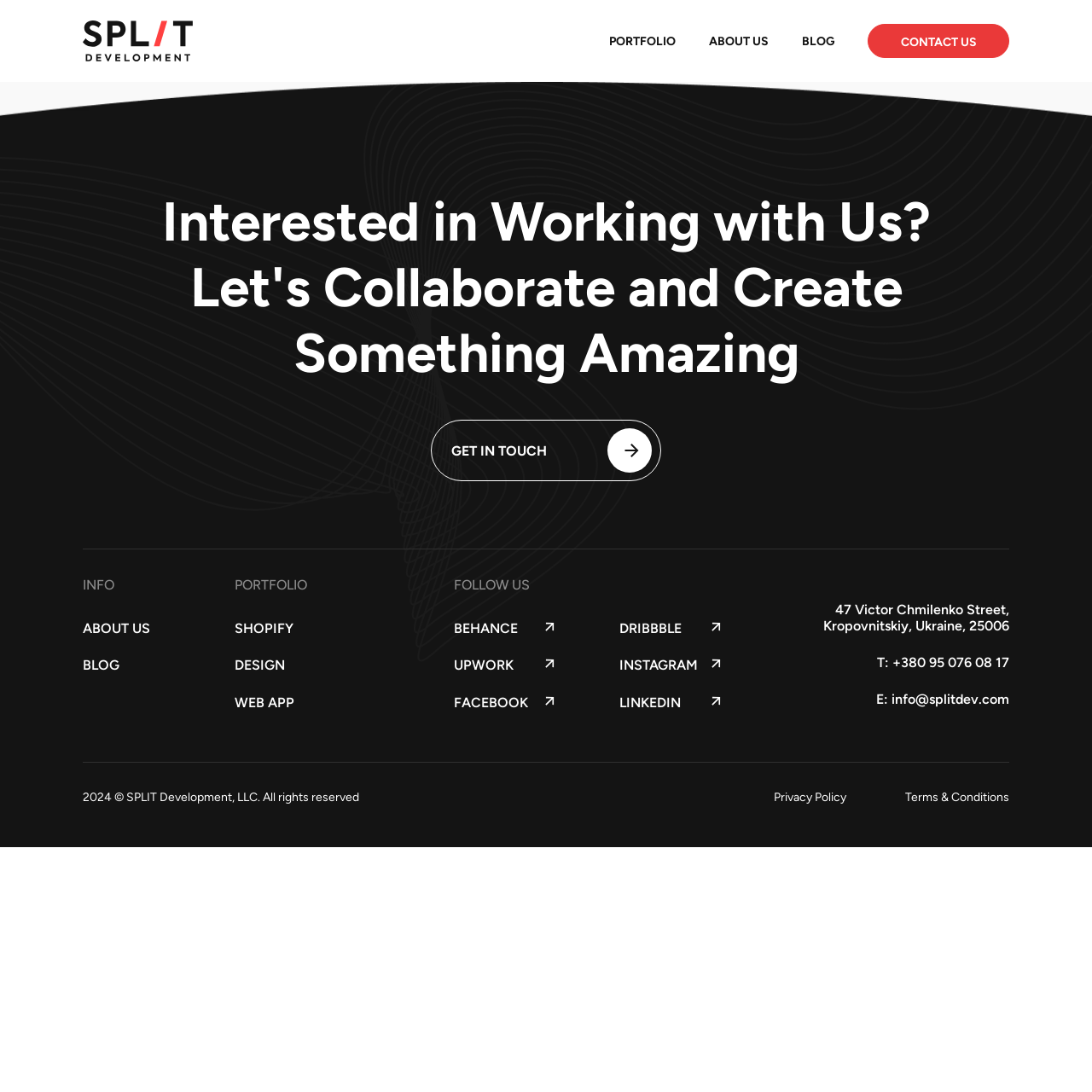Create an in-depth description of the webpage, covering main sections.

This webpage appears to be a 404 error page from SPLIT Development. At the top left corner, there is a logo image with a link to the homepage. Below the logo, there is a navigation menu with links to PORTFOLIO, ABOUT US, BLOG, and CONTACT US.

The main content area is divided into several sections. The first section has a heading that invites users to collaborate with SPLIT Development, accompanied by a call-to-action link to GET IN TOUCH. 

Below this section, there are three columns of links. The first column is labeled as INFO and contains links to ABOUT US and BLOG. The second column is labeled as PORTFOLIO and contains links to SHOPIFY, DESIGN, and WEB APP. The third column is labeled as FOLLOW US and contains links to various social media platforms, including BEHANCE, DRIBBBLE, UPWORK, INSTAGRAM, FACEBOOK, and LINKEDIN.

At the bottom of the page, there is a section with the company's address, phone number, and email address. Below this section, there is a copyright notice stating that the content is owned by SPLIT Development, LLC. Finally, there are links to the Privacy Policy and Terms & Conditions at the very bottom of the page.